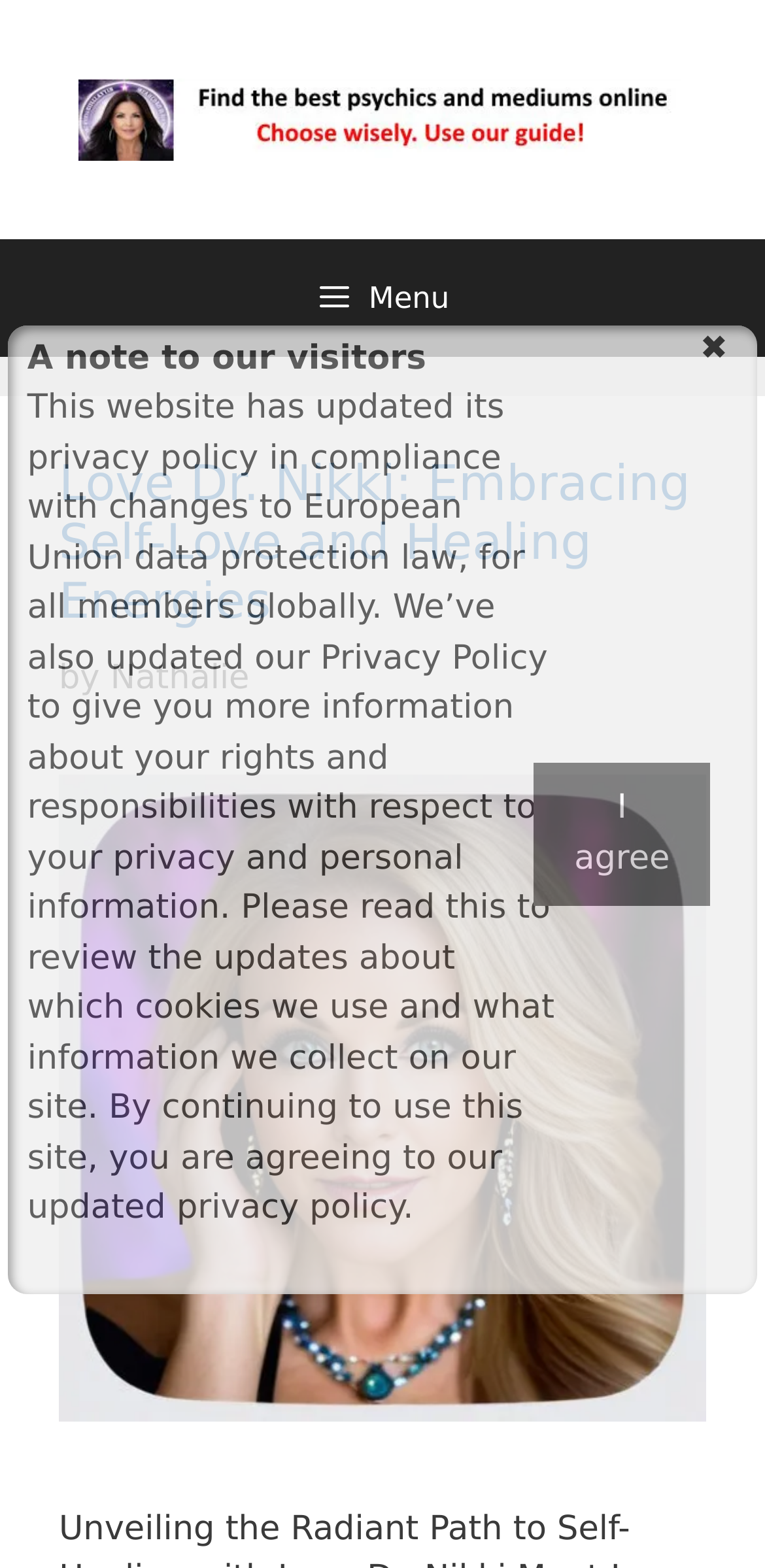Please give a concise answer to this question using a single word or phrase: 
What is the button on the top left corner for?

Menu